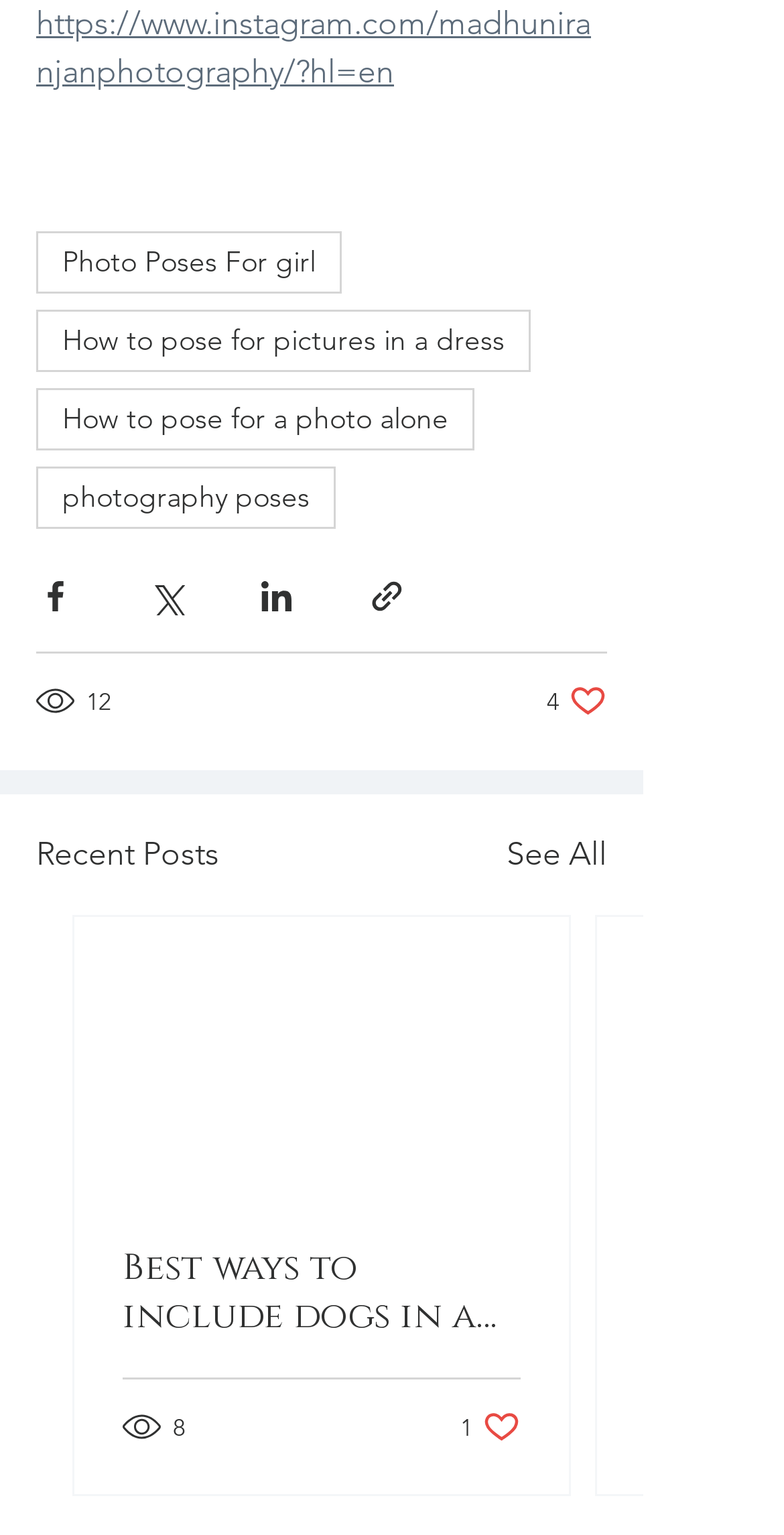By analyzing the image, answer the following question with a detailed response: What is the title of the section below the social media sharing options?

I looked at the section below the social media sharing options and found that it is titled 'Recent Posts'.